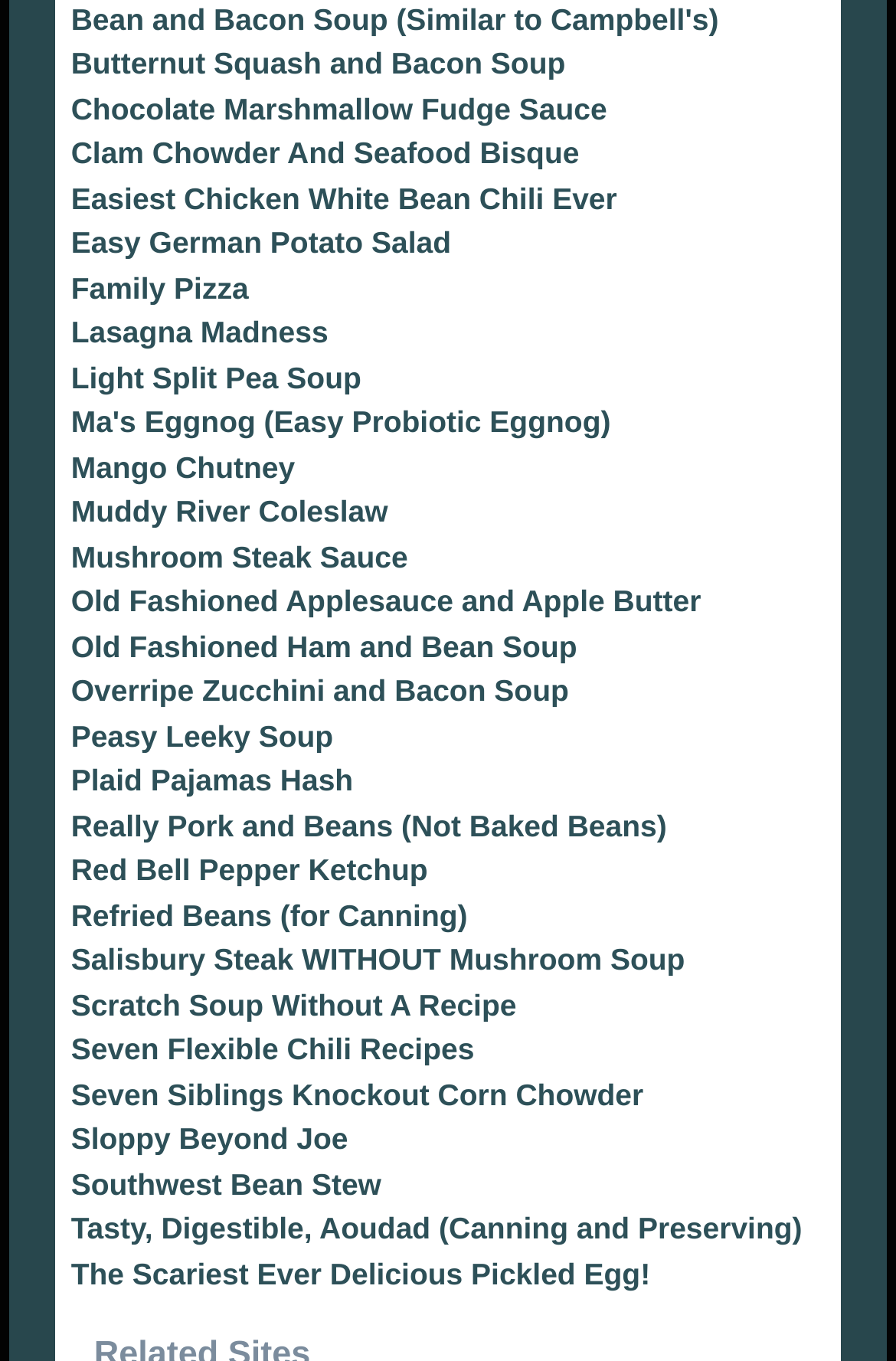Please answer the following question using a single word or phrase: How many recipes are listed on this webpage?

48